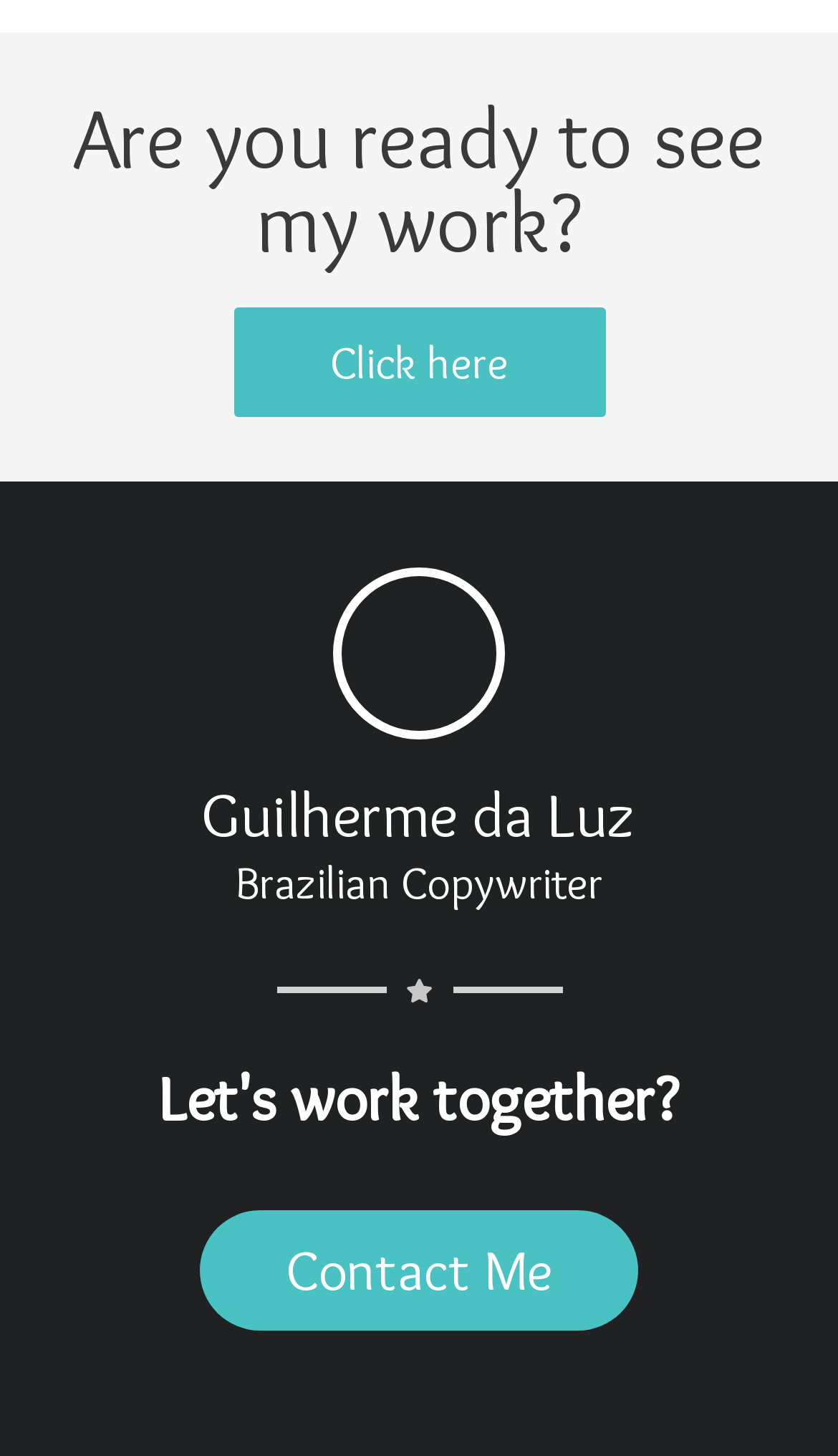Please respond to the question with a concise word or phrase:
What is the profession of the person?

Copywriter